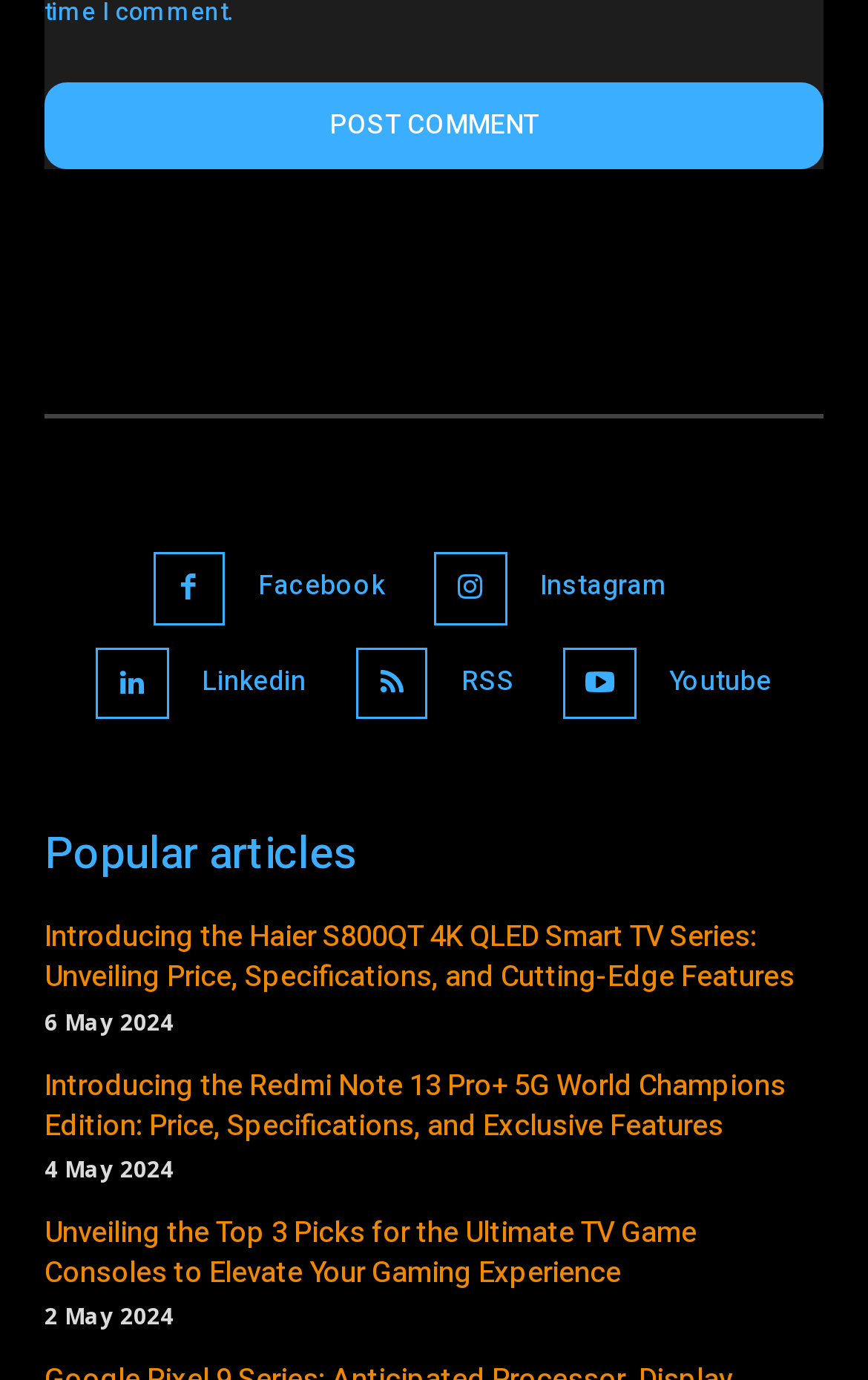Please locate the bounding box coordinates of the region I need to click to follow this instruction: "Click the Post Comment button".

[0.051, 0.059, 0.949, 0.123]